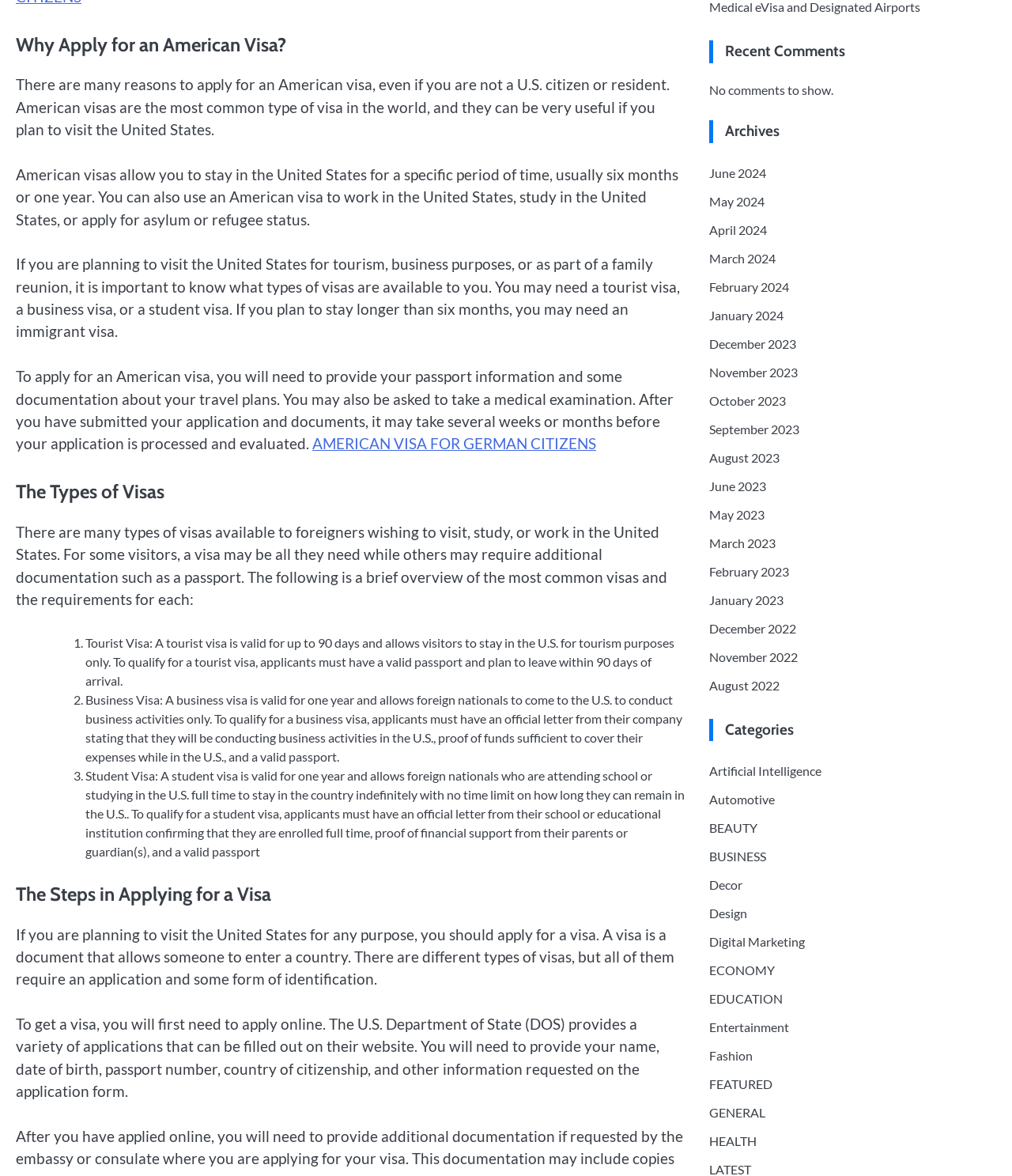Provide the bounding box coordinates of the HTML element this sentence describes: "University of Washington". The bounding box coordinates consist of four float numbers between 0 and 1, i.e., [left, top, right, bottom].

None